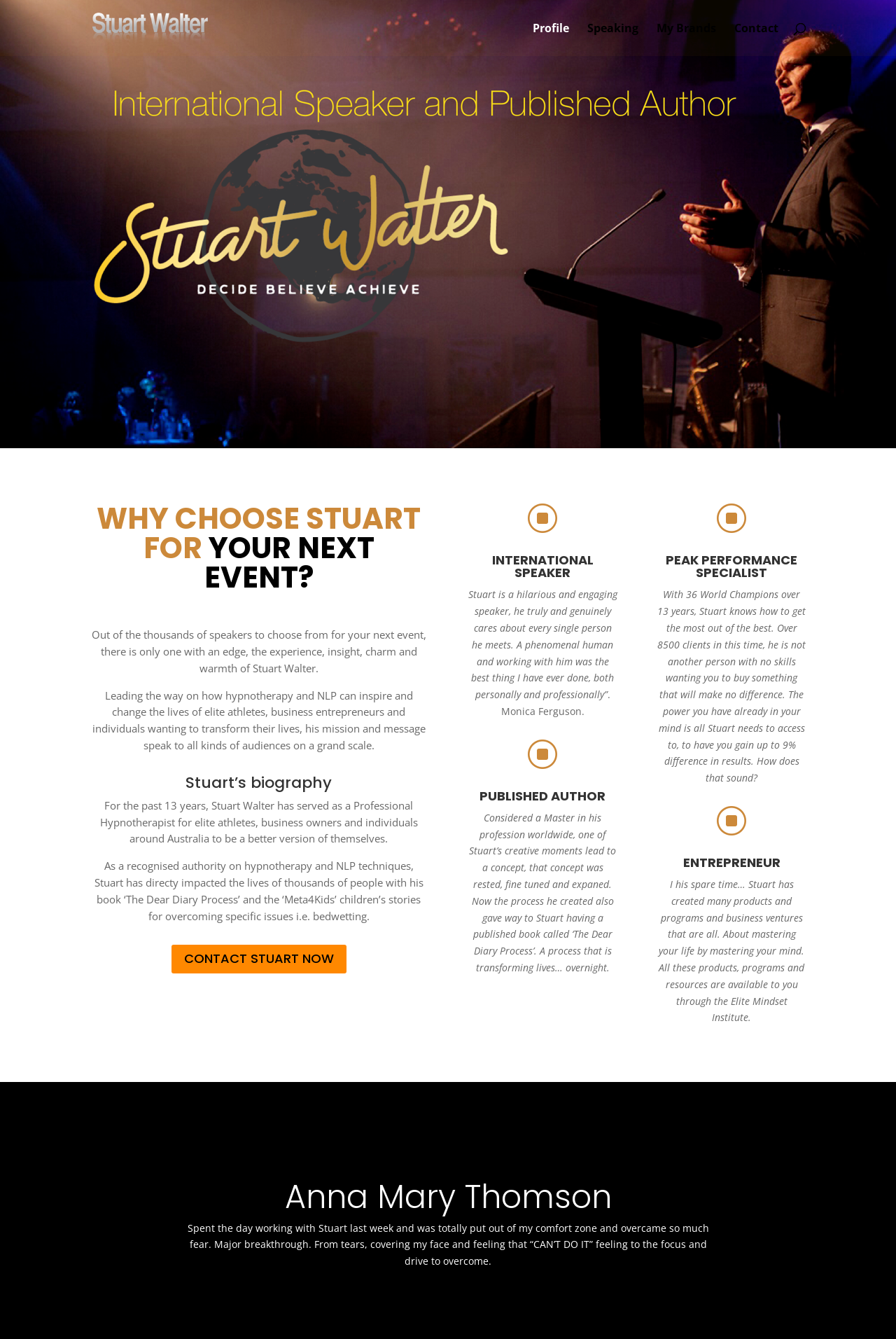Answer the following in one word or a short phrase: 
What is the title of Stuart's book?

The Dear Diary Process